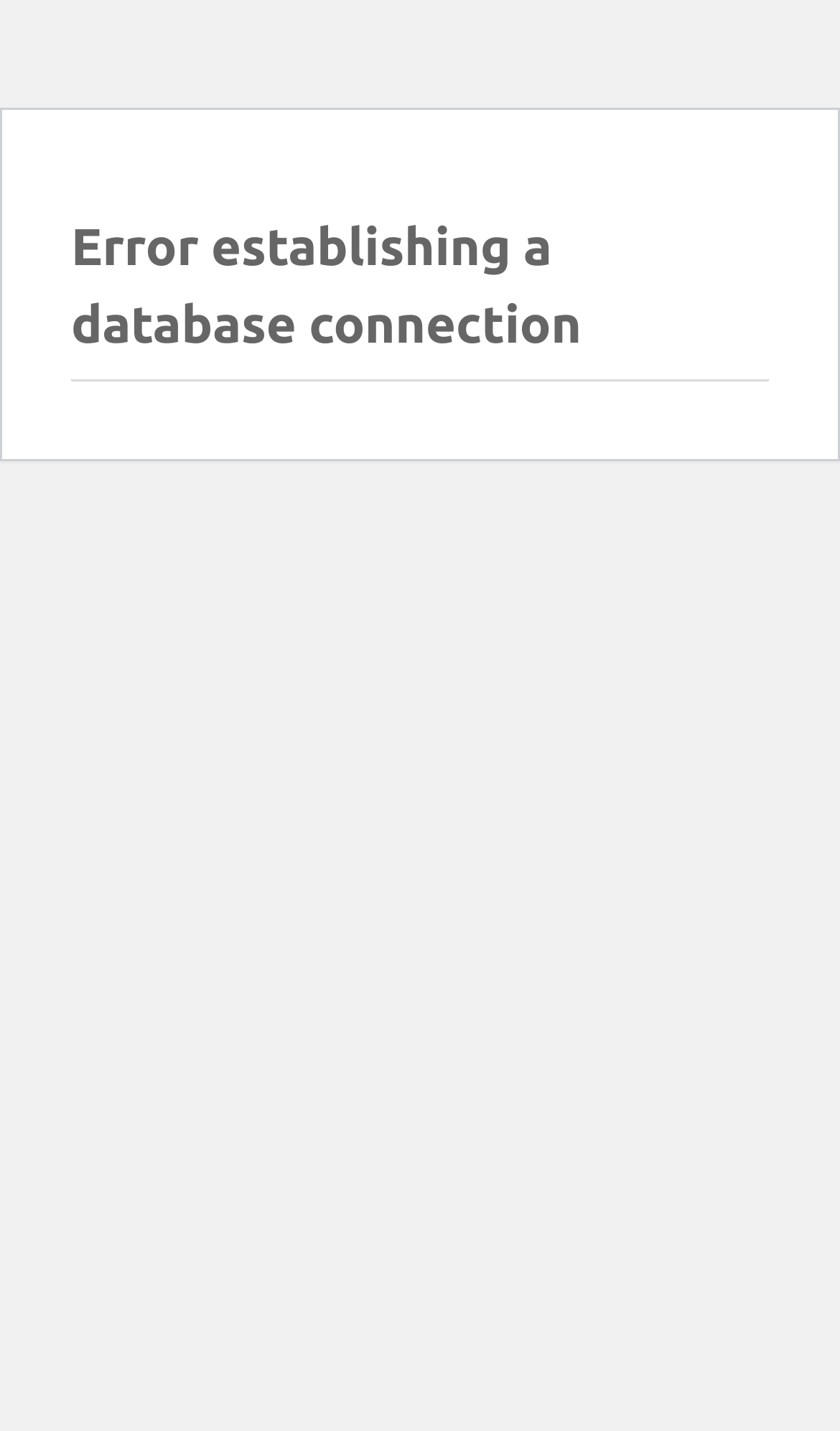What is the main title displayed on this webpage?

Error establishing a database connection